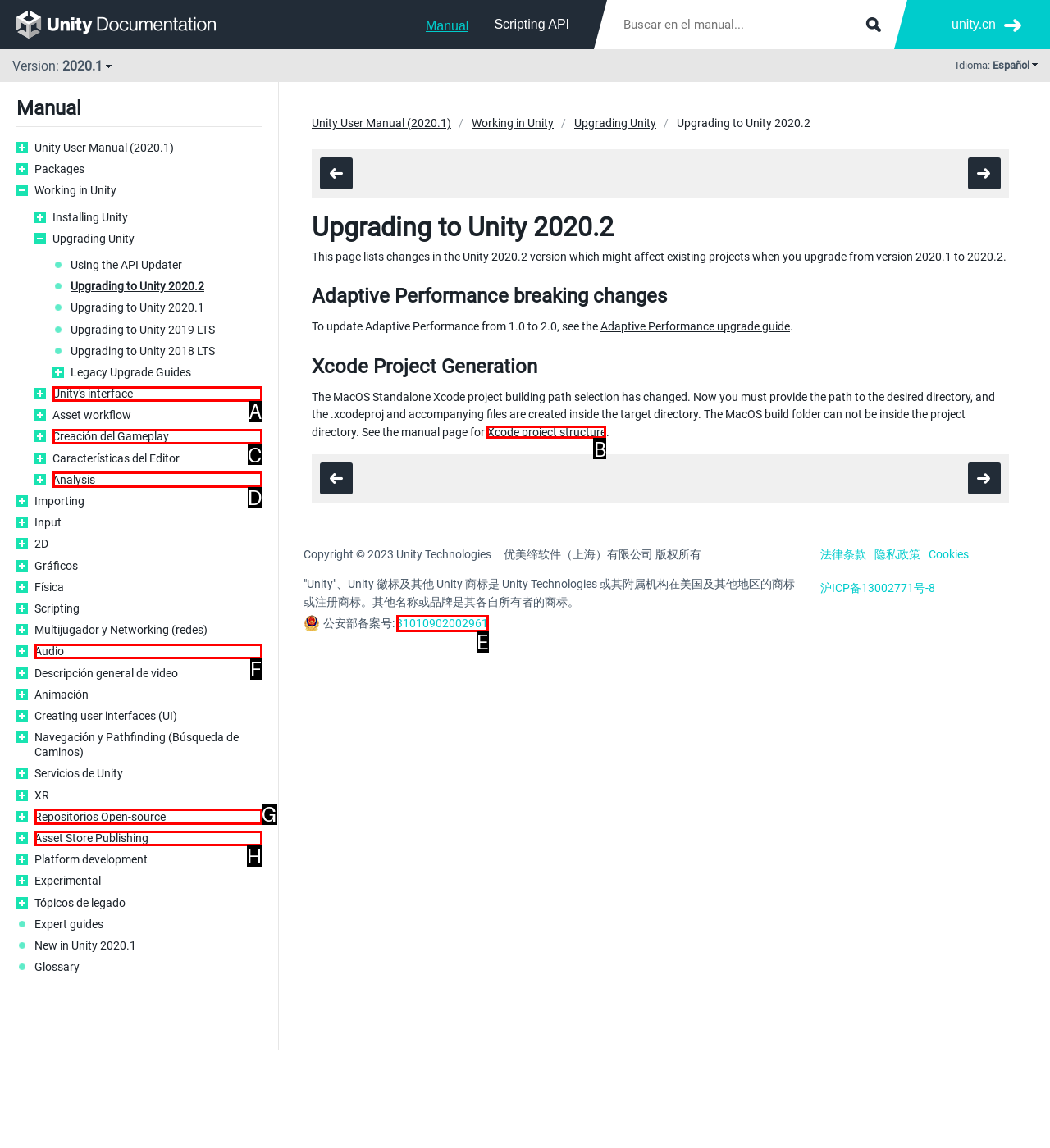Identify the correct UI element to click to achieve the task: View Xcode project structure.
Answer with the letter of the appropriate option from the choices given.

B